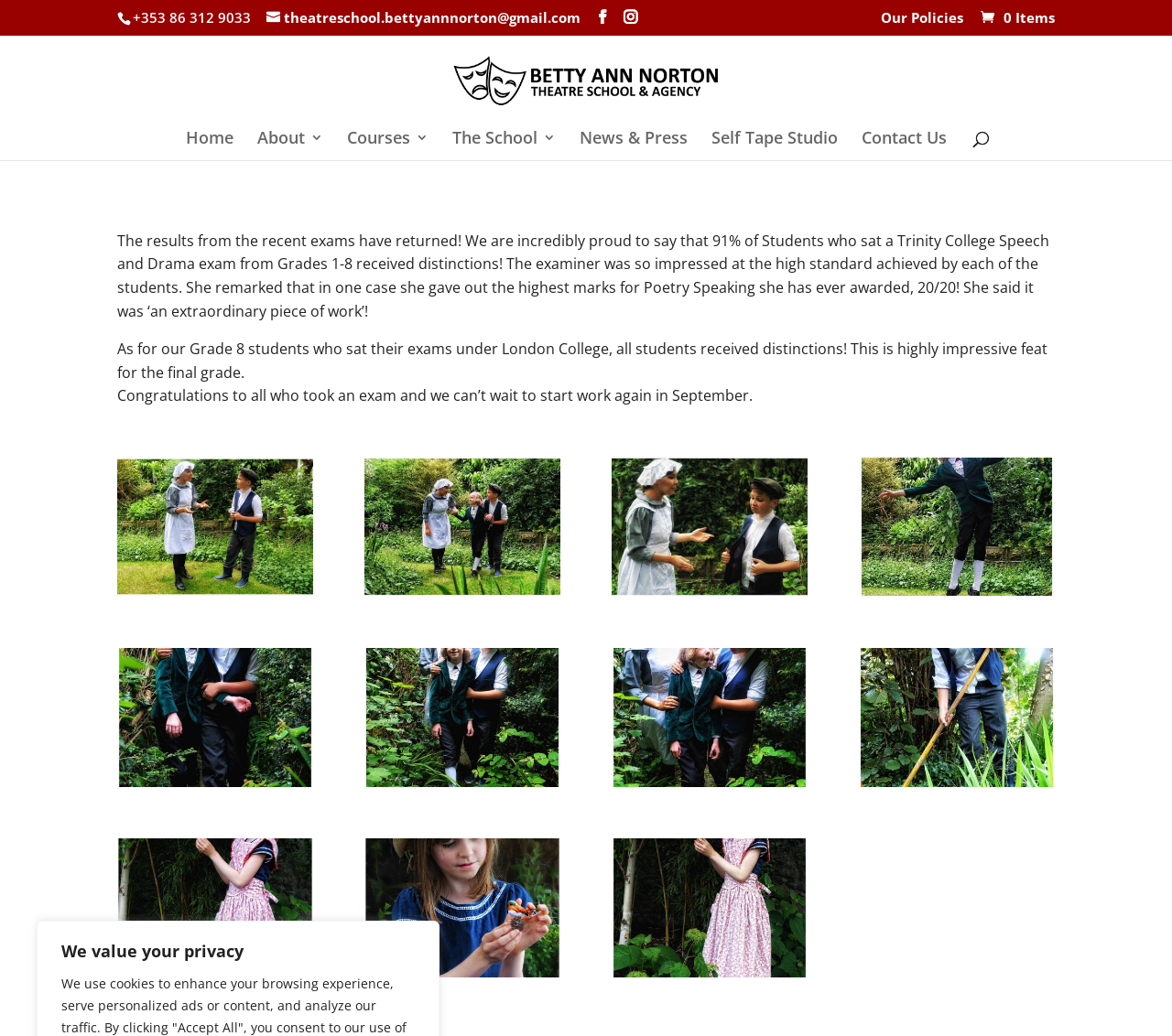Locate the bounding box coordinates of the clickable area to execute the instruction: "Search for something". Provide the coordinates as four float numbers between 0 and 1, represented as [left, top, right, bottom].

[0.157, 0.033, 0.877, 0.035]